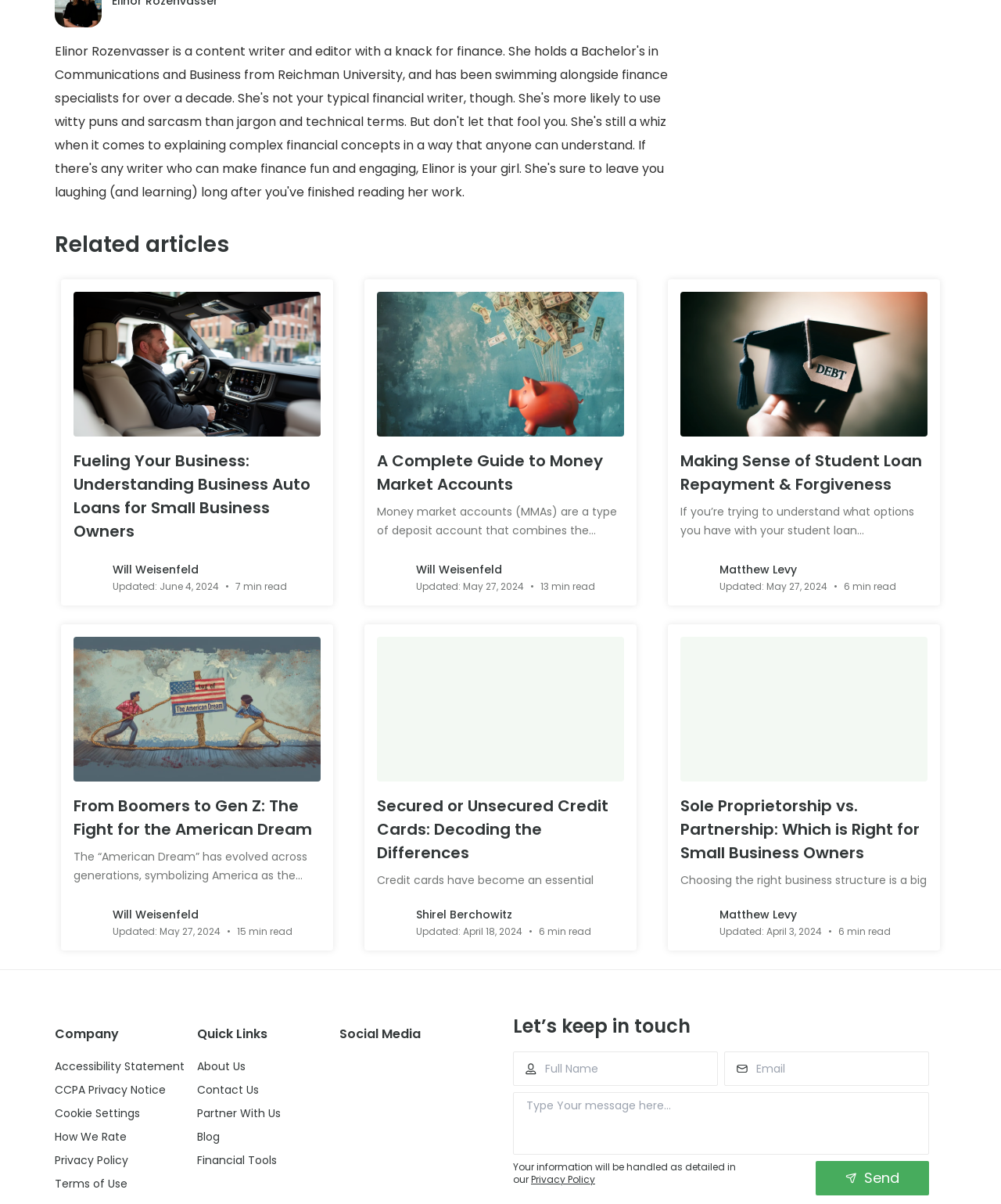Determine the bounding box coordinates for the area you should click to complete the following instruction: "View article about Student debt image".

[0.68, 0.243, 0.927, 0.363]